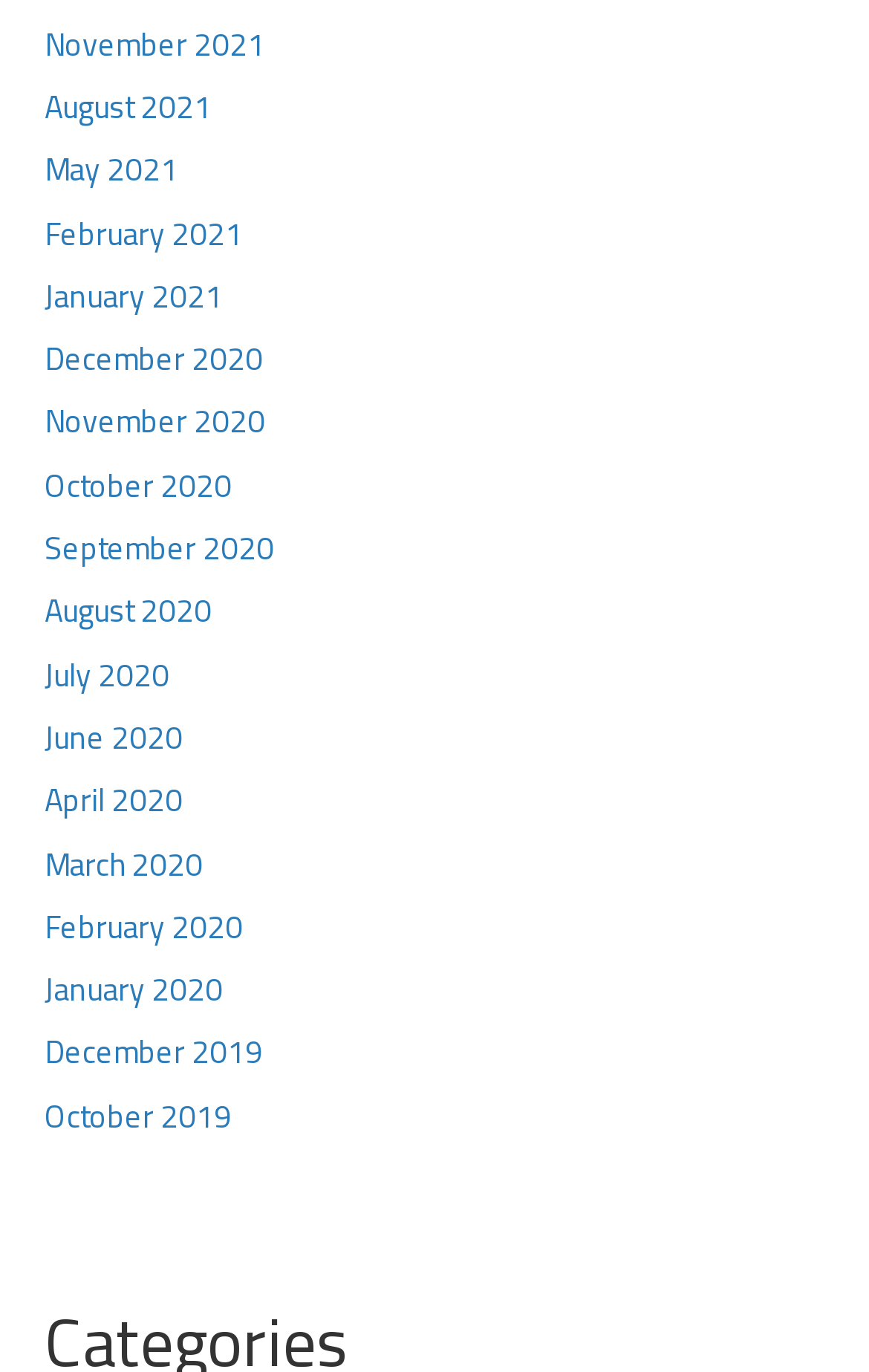Answer the question below with a single word or a brief phrase: 
What is the most recent month listed?

November 2021